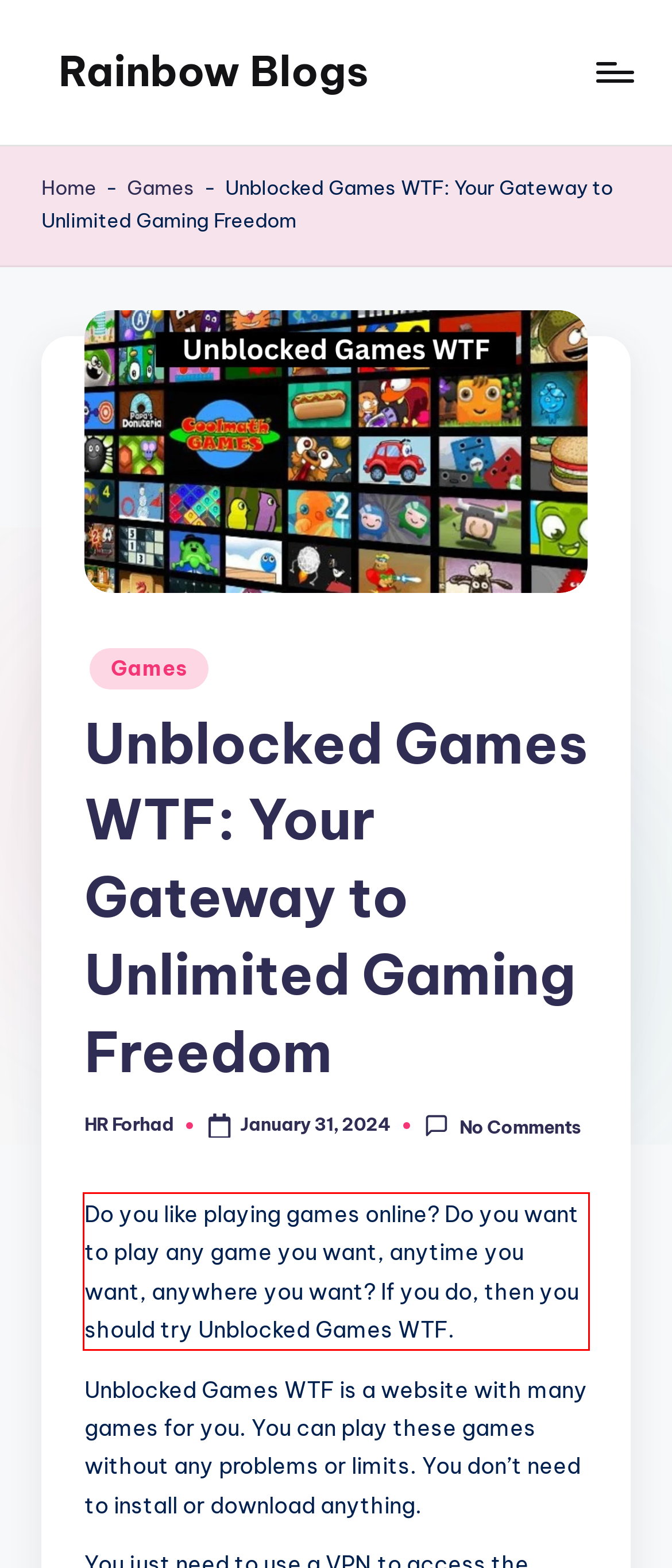In the screenshot of the webpage, find the red bounding box and perform OCR to obtain the text content restricted within this red bounding box.

Do you like playing games online? Do you want to play any game you want, anytime you want, anywhere you want? If you do, then you should try Unblocked Games WTF.